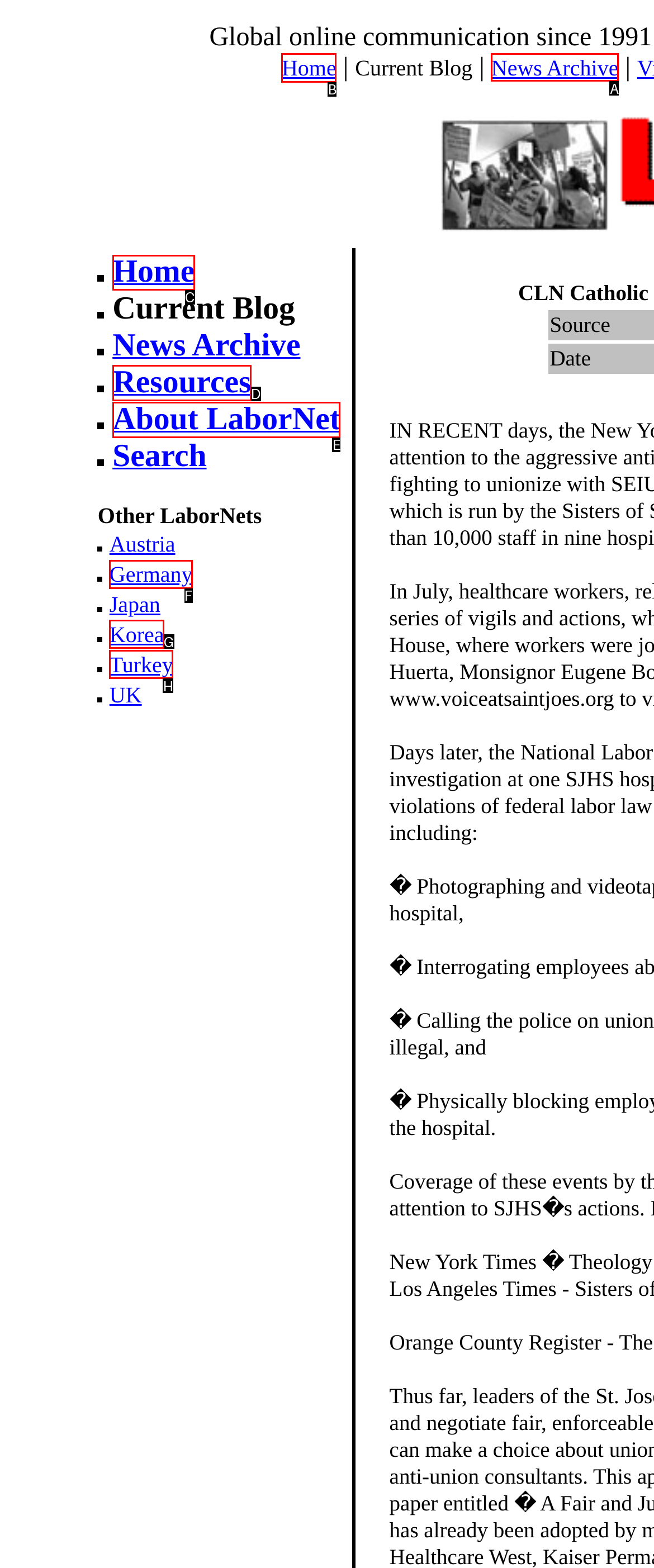Identify which HTML element should be clicked to fulfill this instruction: view news archive Reply with the correct option's letter.

A